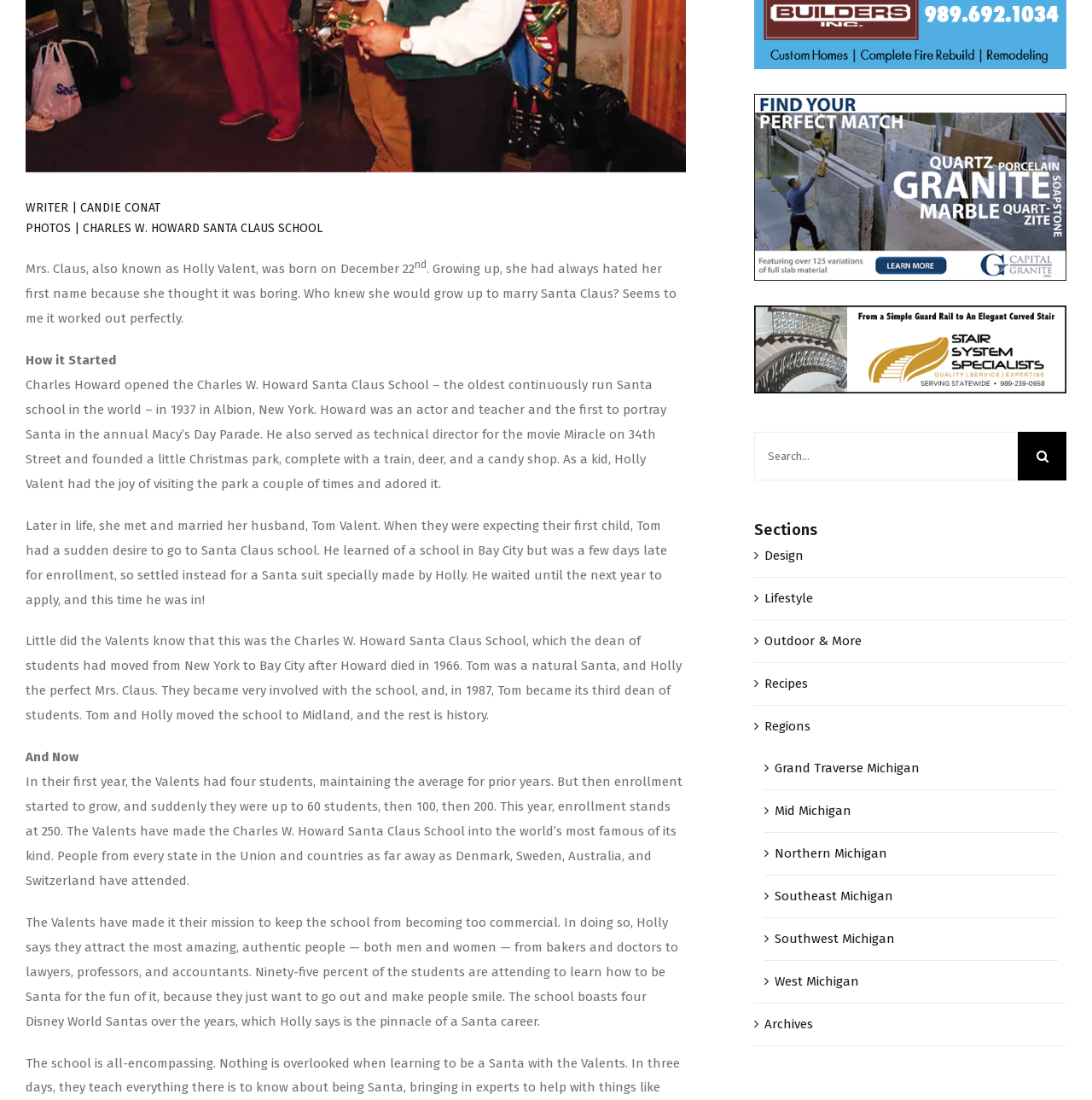Predict the bounding box coordinates of the UI element that matches this description: "Recipes". The coordinates should be in the format [left, top, right, bottom] with each value between 0 and 1.

[0.7, 0.615, 0.74, 0.628]